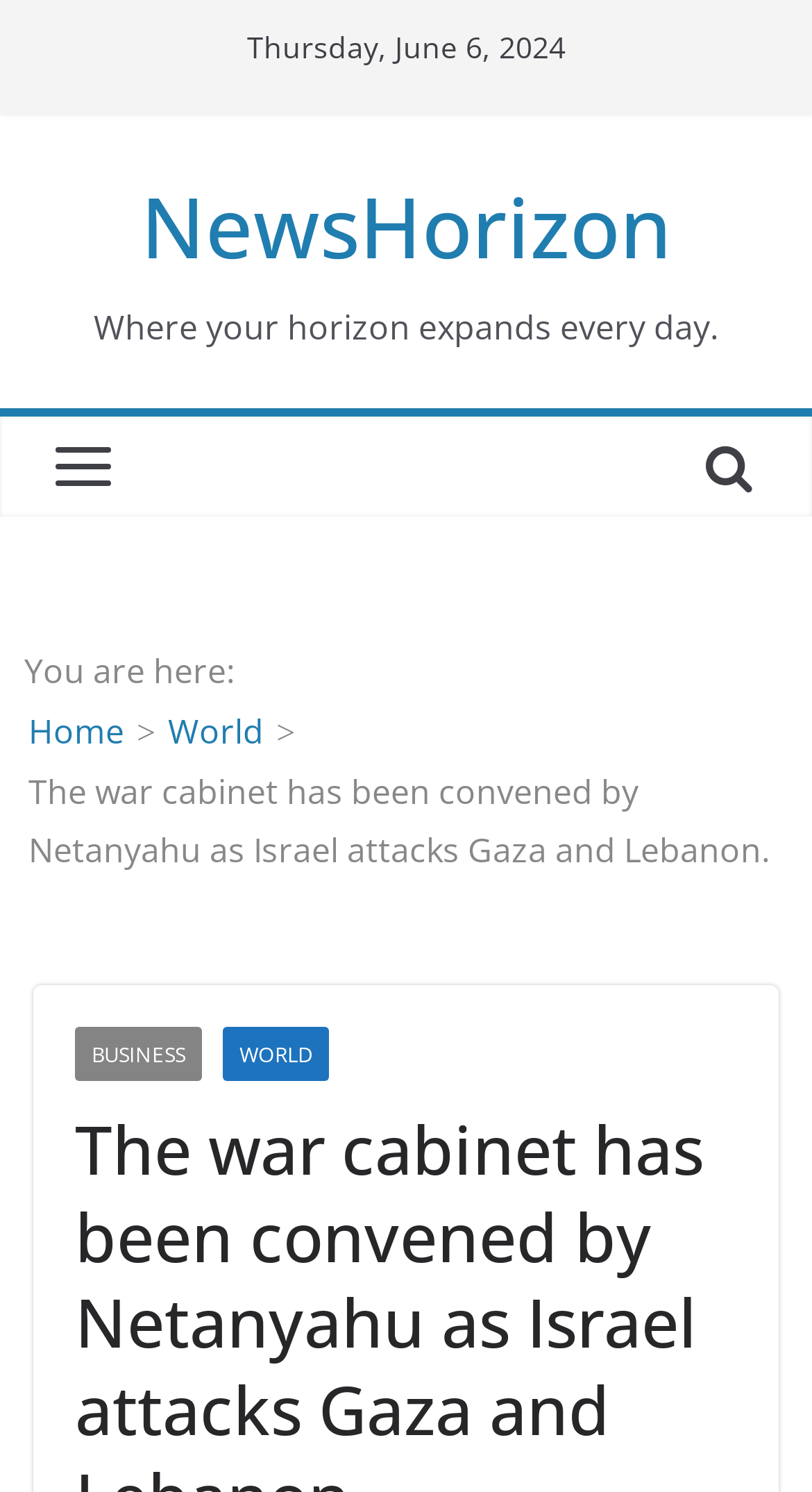Write an exhaustive caption that covers the webpage's main aspects.

The webpage appears to be a news article page from NewsHorizon, with the title "The war cabinet has been convened by Netanyahu as Israel attacks Gaza and Lebanon." At the top of the page, there is a date displayed, "Thursday, June 6, 2024", situated roughly in the middle of the top section. 

Below the date, the NewsHorizon logo is displayed, accompanied by a tagline "Where your horizon expands every day." To the left of the logo, there is a small image. 

A navigation menu, labeled as "Breadcrumbs", is located below the logo, spanning almost the entire width of the page. The menu contains links to "Home" and "World", with the current page's title "The war cabinet has been convened by Netanyahu as Israel attacks Gaza and Lebanon." displayed below. 

Further down, there are two more links, "BUSINESS" and "WORLD", positioned side by side, roughly in the middle of the page.